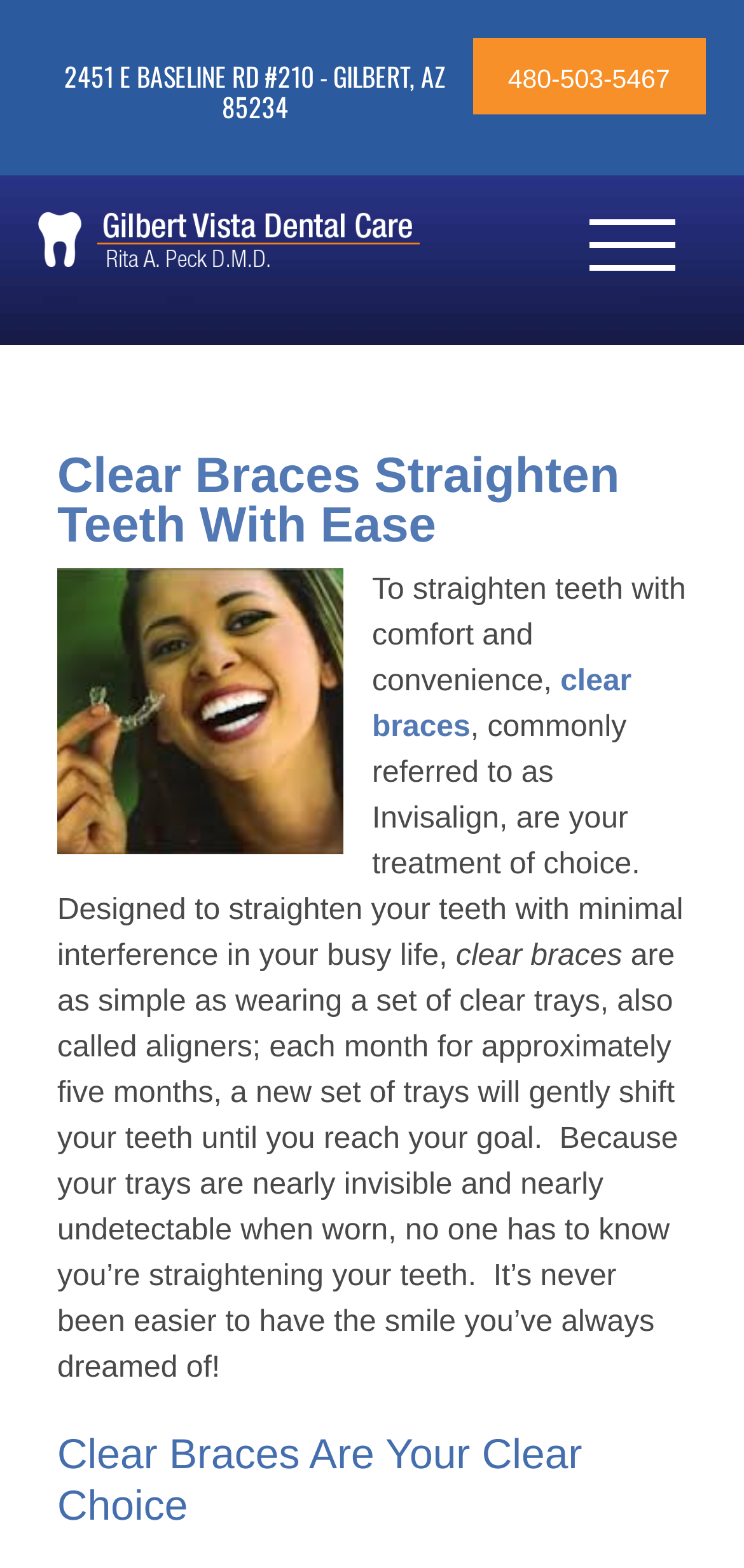Extract the primary header of the webpage and generate its text.

Clear Braces Straighten Teeth With Ease